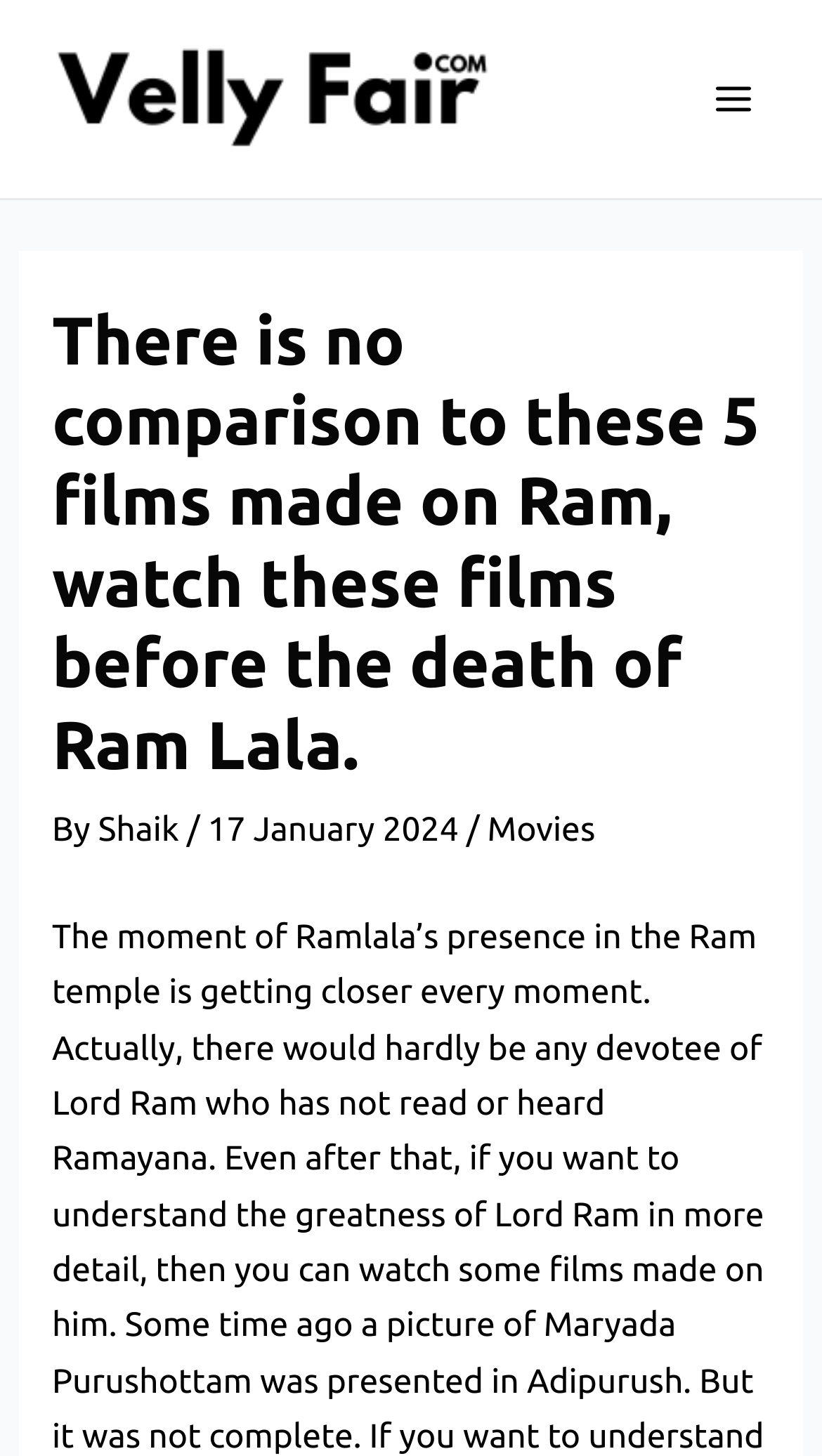Please determine the bounding box of the UI element that matches this description: Shaik. The coordinates should be given as (top-left x, top-left y, bottom-right x, bottom-right y), with all values between 0 and 1.

[0.119, 0.557, 0.227, 0.583]